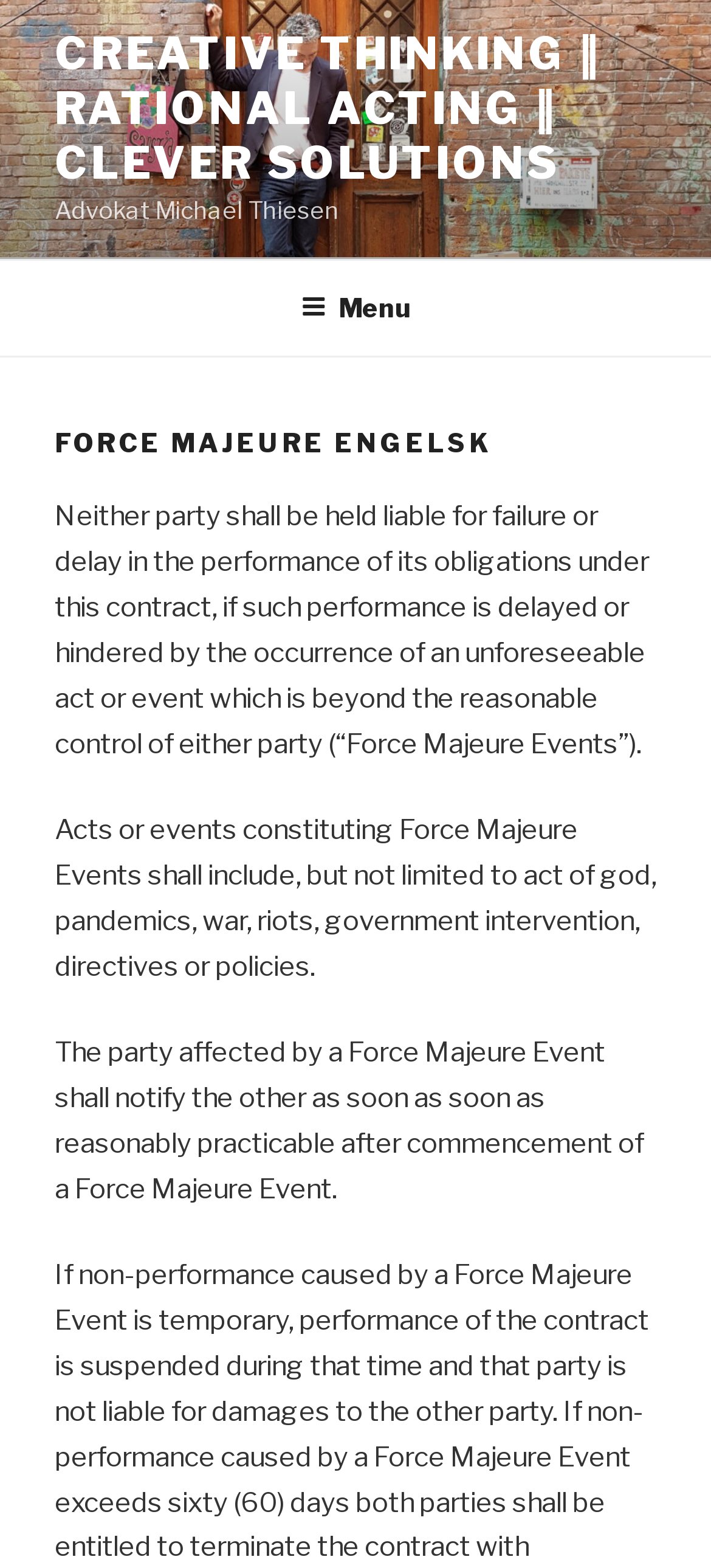Please find the top heading of the webpage and generate its text.

FORCE MAJEURE ENGELSK